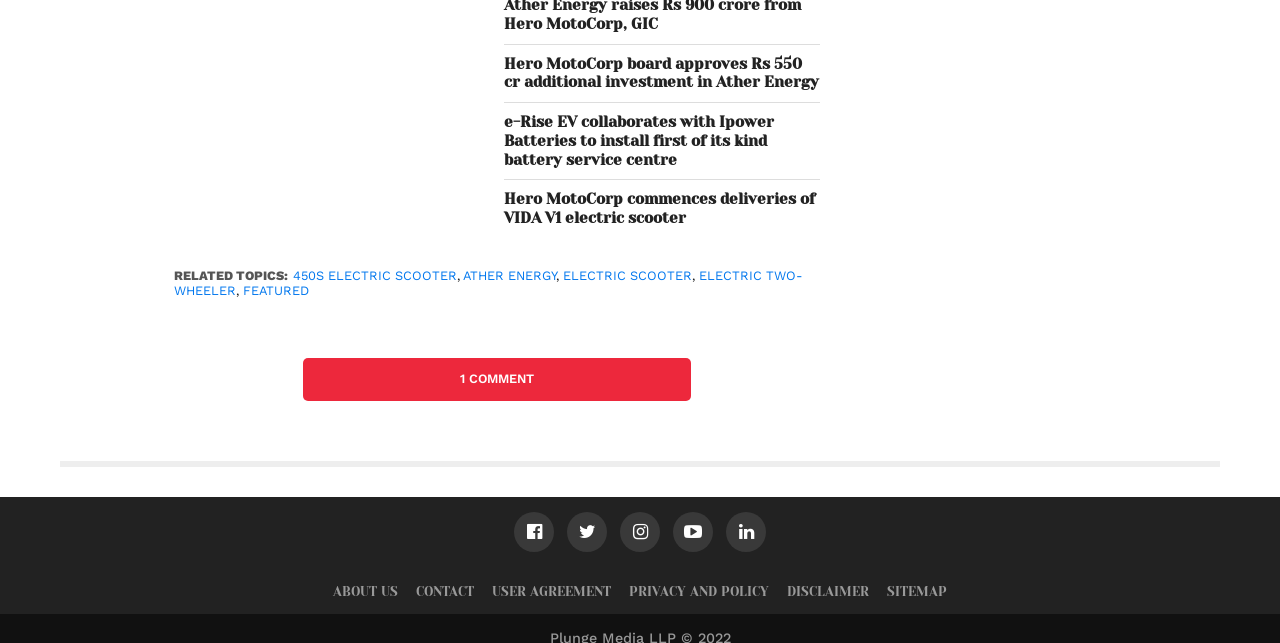Locate the bounding box coordinates of the element to click to perform the following action: 'View comments on the article'. The coordinates should be given as four float values between 0 and 1, in the form of [left, top, right, bottom].

[0.359, 0.577, 0.417, 0.601]